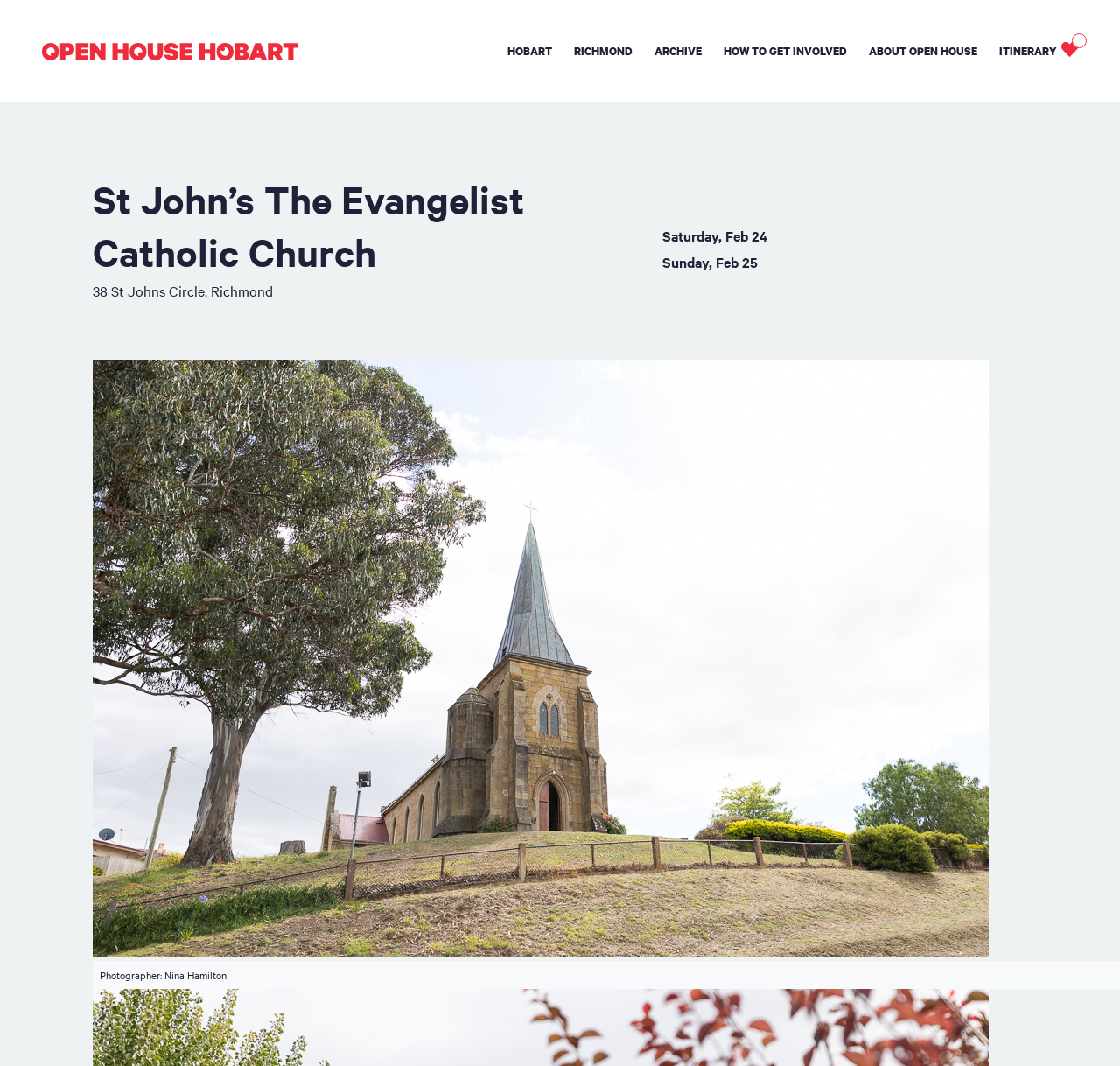Articulate a complete and detailed caption of the webpage elements.

The webpage is about St John's The Evangelist Catholic Church, specifically its Open House event in Hobart. At the top left, there is a link with a description, accompanied by a small image. Below this, there is a row of links, including "HOBART", "RICHMOND", "ARCHIVE", "HOW TO GET INVOLVED", "ABOUT OPEN HOUSE", "ITINERARY", and "Path", which has an associated image. 

The main content of the page is focused on the church, with a heading "St John’s The Evangelist Catholic Church" positioned near the top. Below the heading, there is an address "38 St Johns Circle, Richmond". Further down, there are two lines of text indicating the event dates, "Saturday, Feb 24" and "Sunday, Feb 25". At the bottom left, there is a credit line "Photographer: Nina Hamilton".